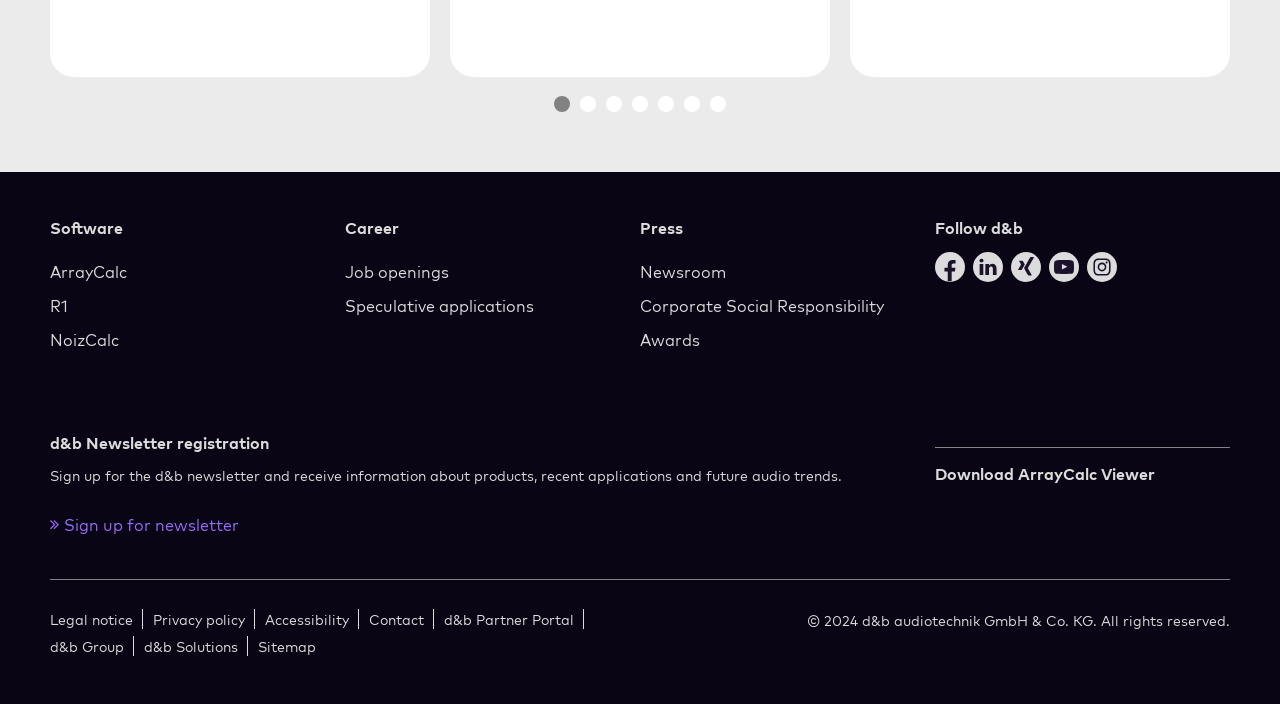Answer the question using only a single word or phrase: 
What is the copyright year mentioned at the bottom of the page?

2024